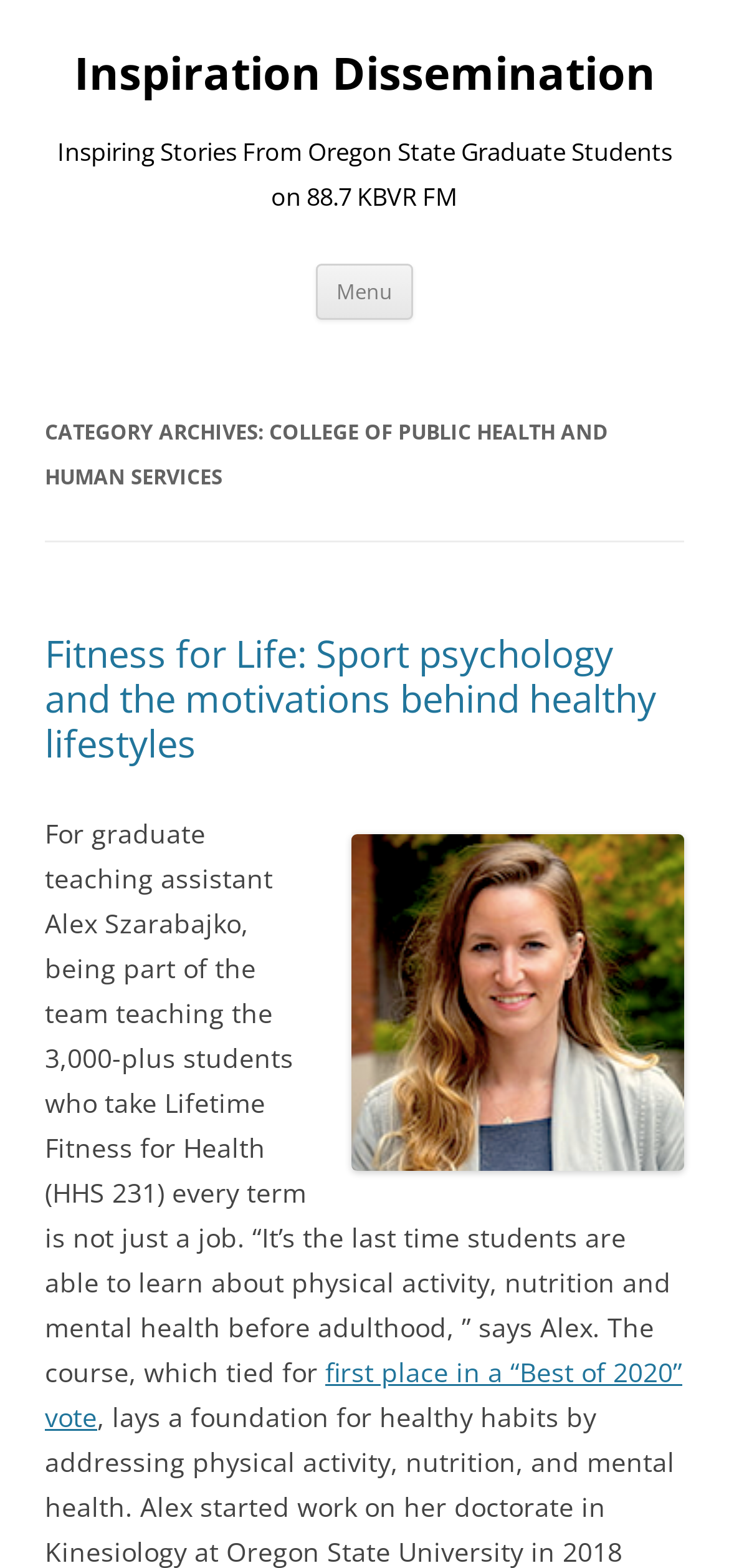Respond to the question below with a single word or phrase: What is the position of Alex Szarabajko in the team teaching the course?

Part of the team